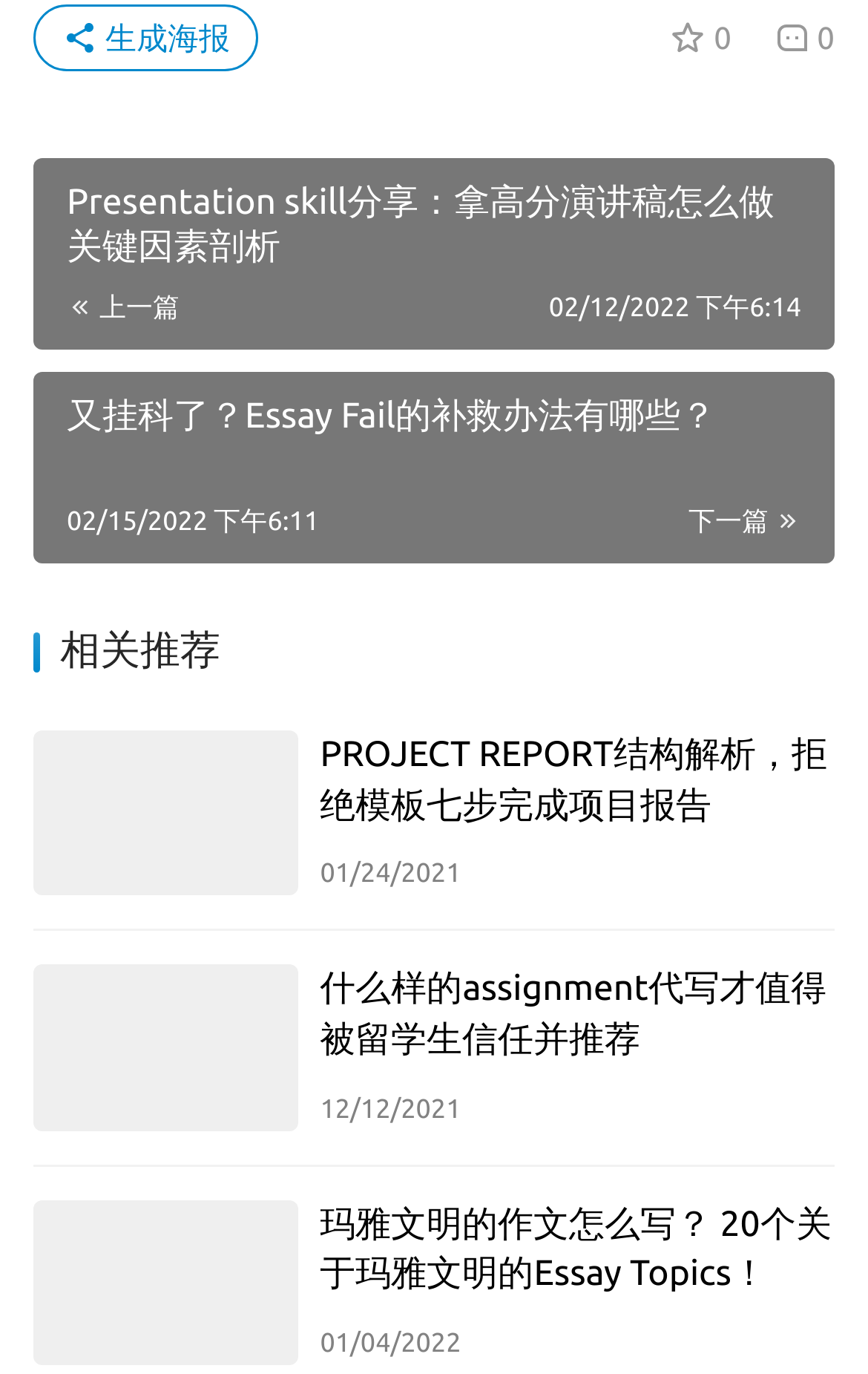Find the bounding box coordinates of the clickable area that will achieve the following instruction: "Read the latest news in Chicagowire News".

None